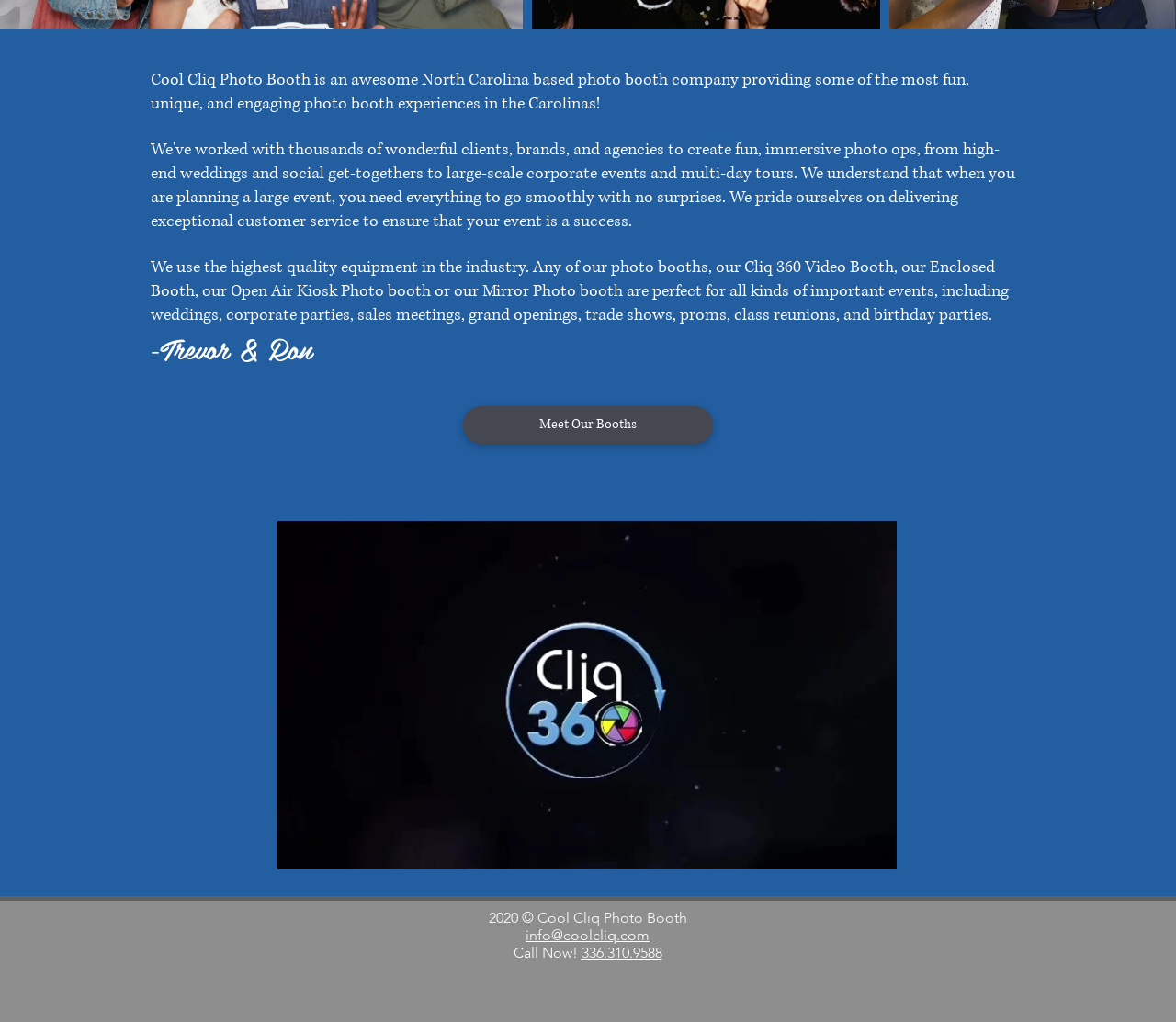Give a concise answer of one word or phrase to the question: 
What is the email address to contact the company?

info@coolcliq.com